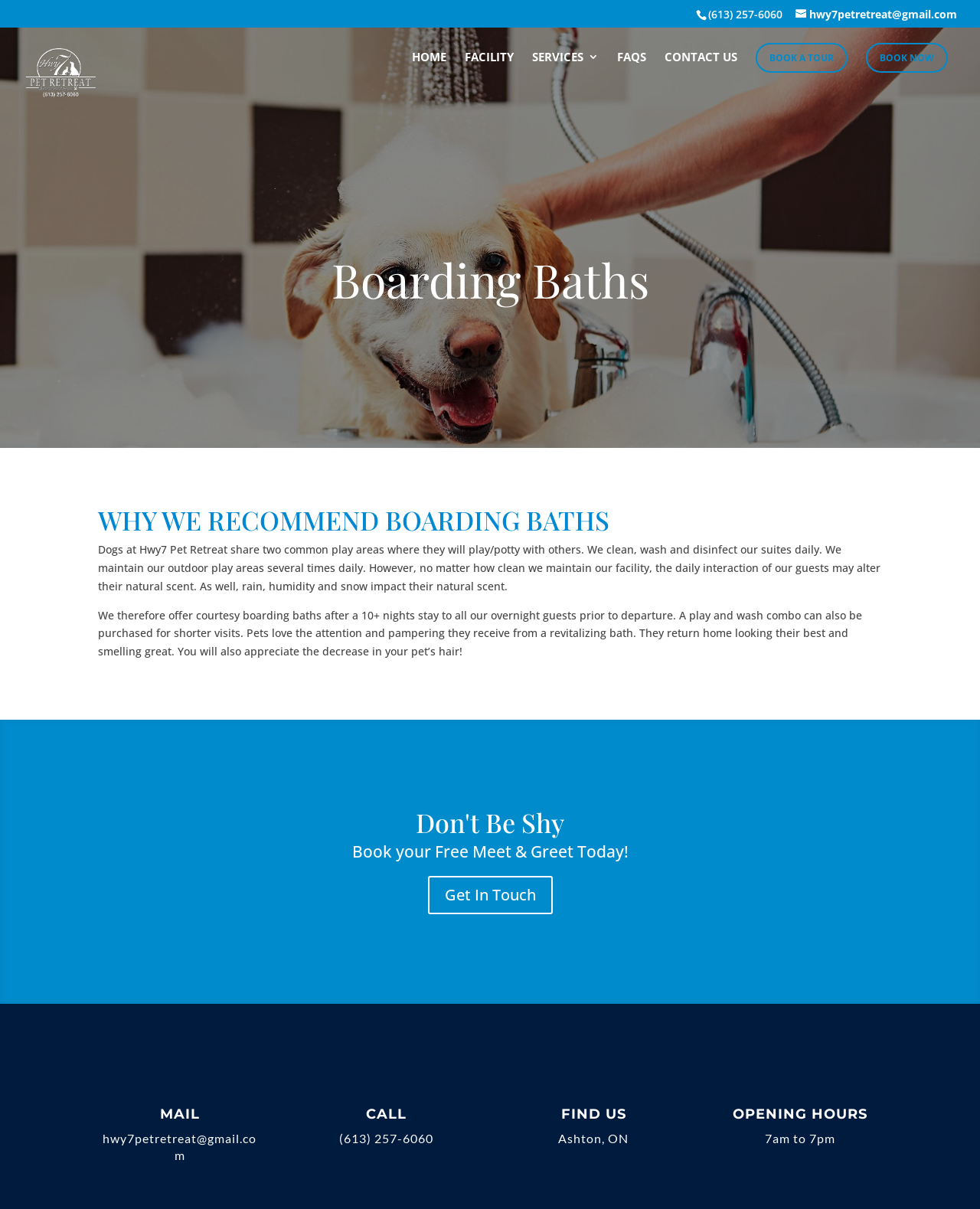Identify the bounding box coordinates of the element to click to follow this instruction: 'Click the 'BOOK NOW' link'. Ensure the coordinates are four float values between 0 and 1, provided as [left, top, right, bottom].

[0.884, 0.035, 0.967, 0.06]